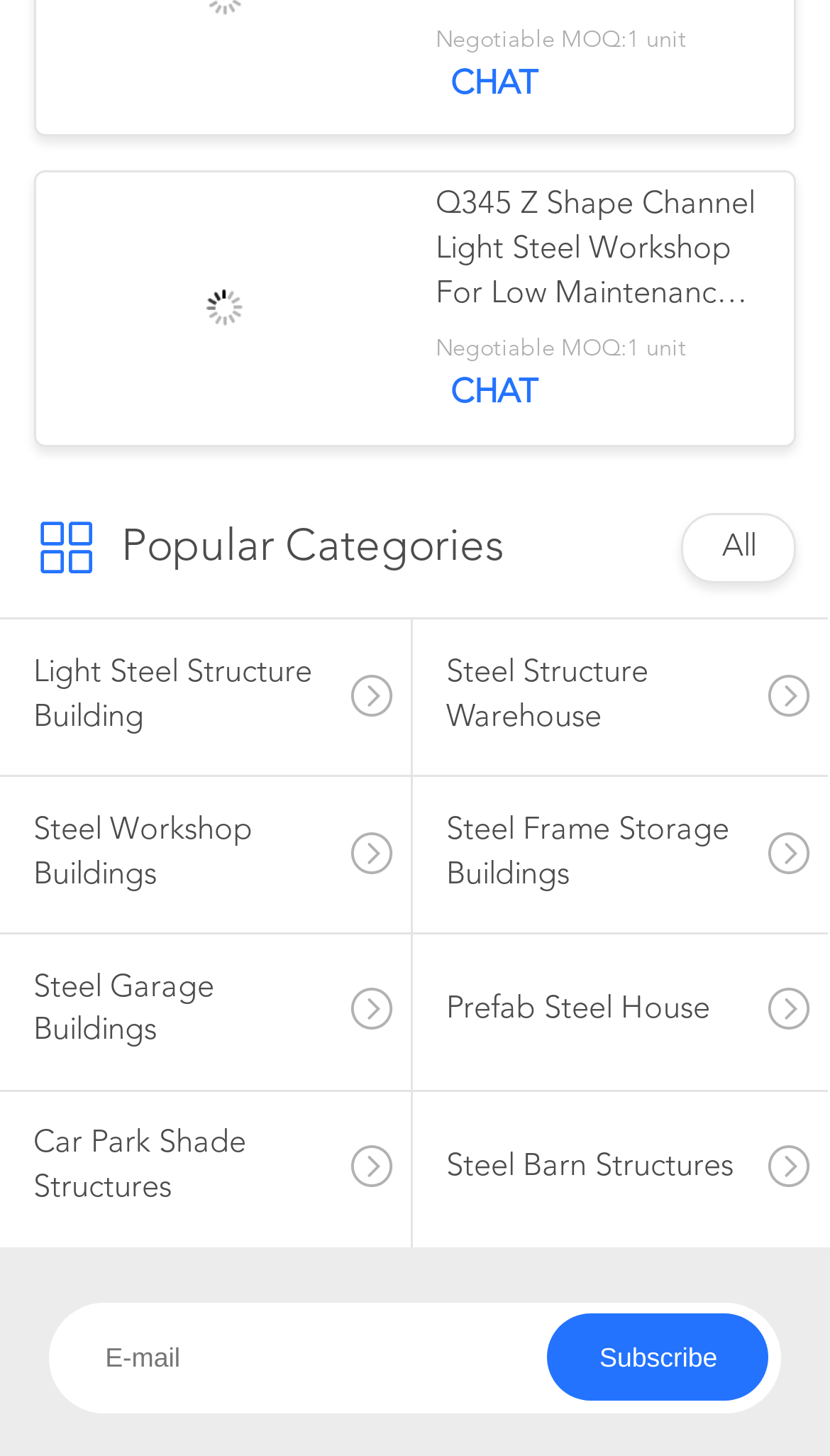Provide a single word or phrase answer to the question: 
What is the purpose of the 'CHAT' link?

To chat